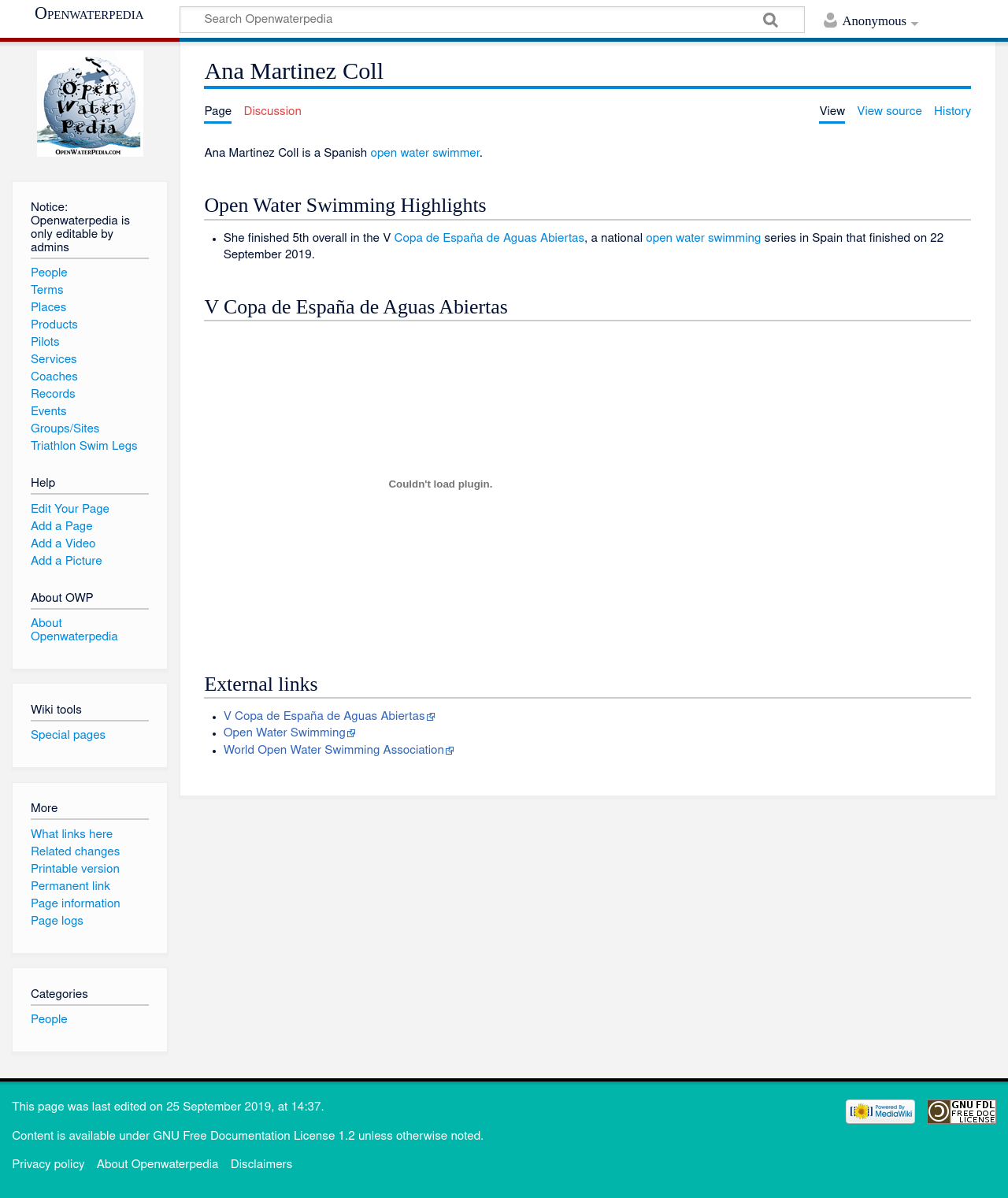Please find the bounding box coordinates of the element's region to be clicked to carry out this instruction: "View Ana Martinez Coll's page".

[0.203, 0.047, 0.964, 0.074]